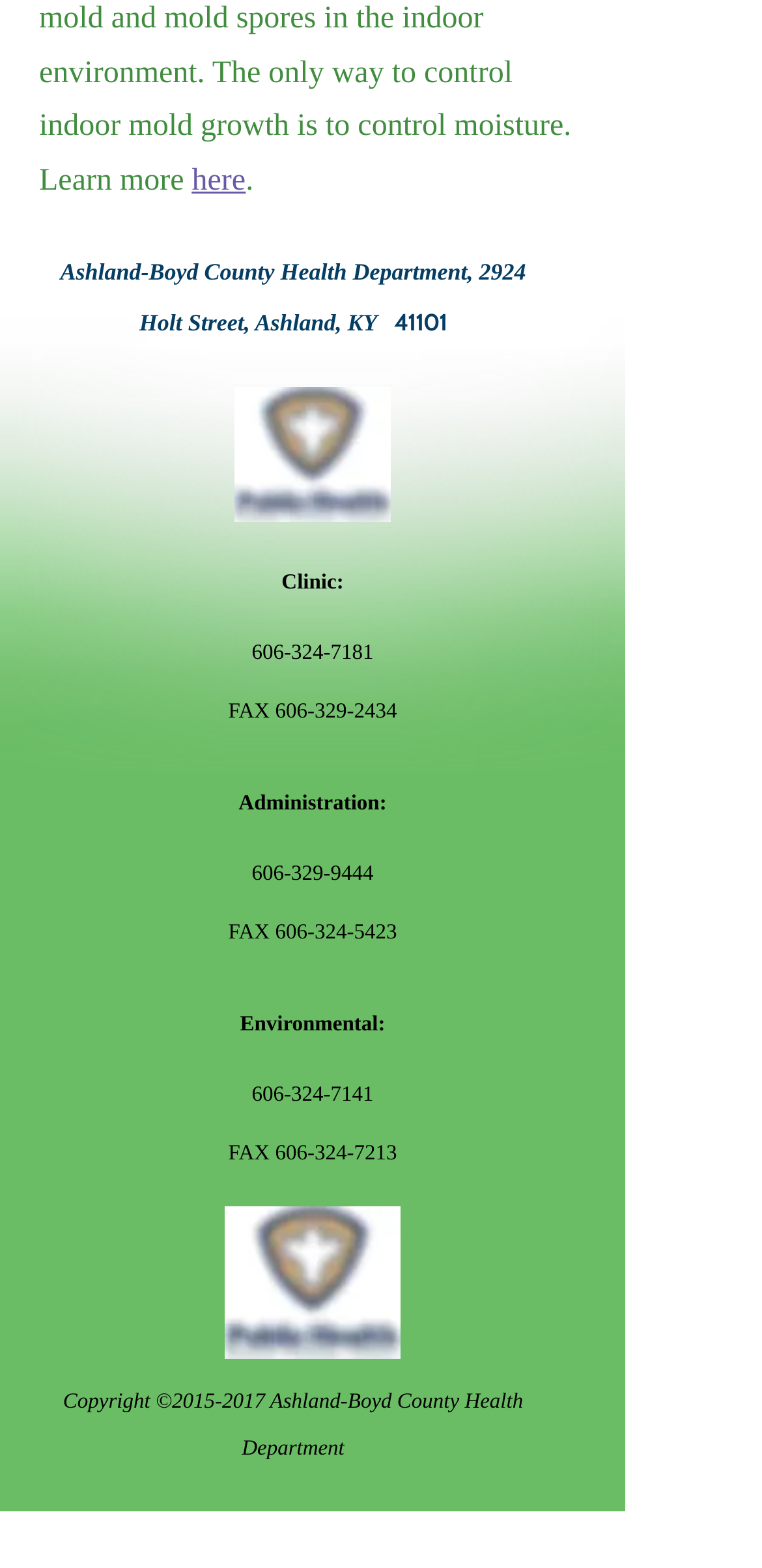What is the copyright year range?
Refer to the screenshot and respond with a concise word or phrase.

2015-2017